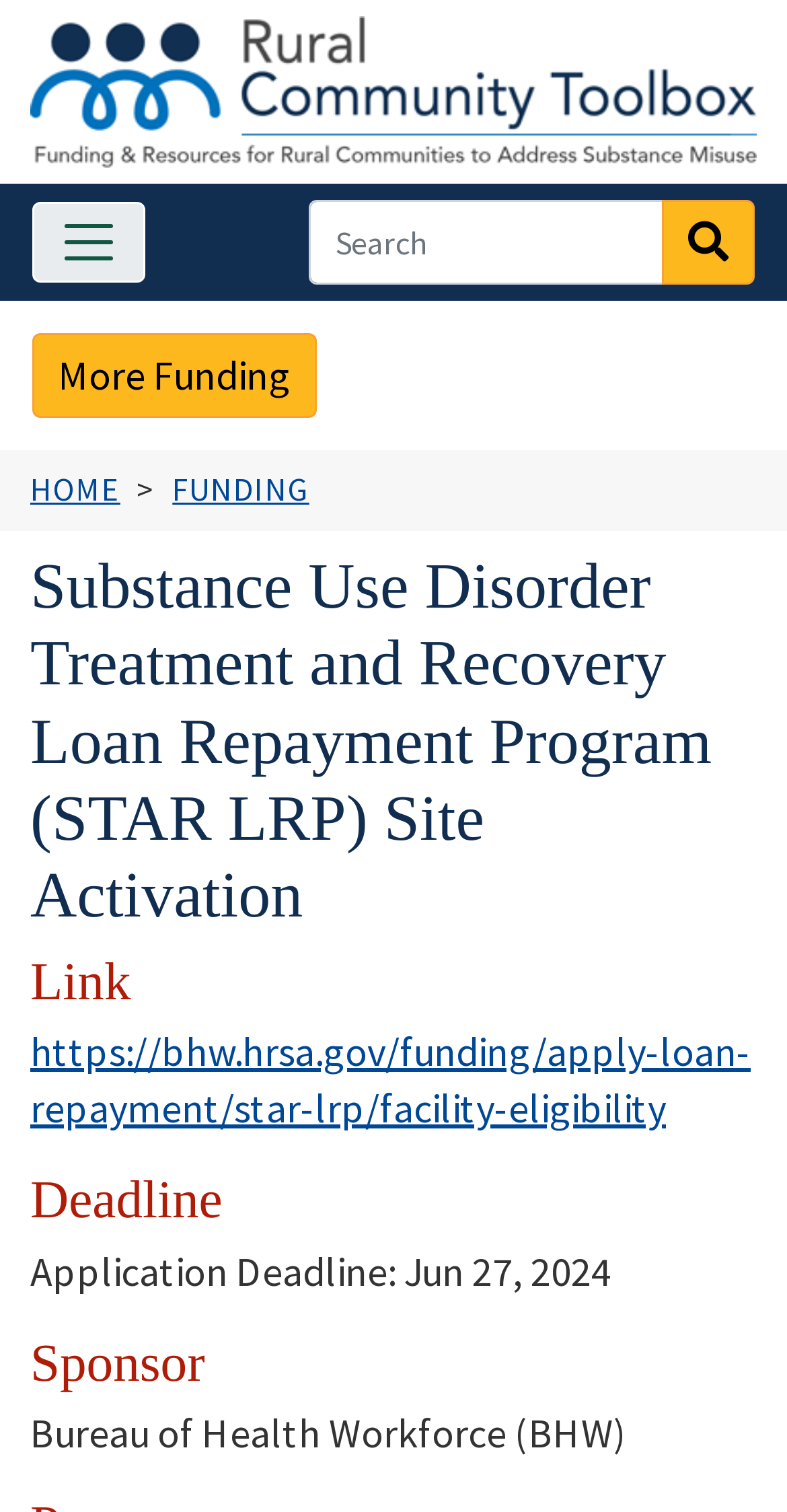Generate an in-depth caption that captures all aspects of the webpage.

The webpage is about the Substance Use Disorder Treatment and Recovery Loan Repayment Program (STAR LRP) Site Activation, which provides assistance with recruiting and retaining SUD professionals at facilities located in underserved areas or communities with high rates of overdose deaths.

At the top of the page, there is a link to the Rural Community Toolbox, which is accompanied by an image with the same name. Below this, there is a primary navigation menu with a toggle button, a search box, and a submit search button. The navigation menu also includes a "More Funding" button.

Further down, there is a breadcrumb navigation menu that shows the user's current location, with links to the "HOME" and "FUNDING" pages. The main content of the page is divided into sections, each with a heading. The first section is about the STAR LRP program, and it includes a link to a facility eligibility page. The second section is about the deadline, which is June 27, 2024. The third section is about the sponsor, which is the Bureau of Health Workforce (BHW).

Overall, the page provides information about the STAR LRP program, including its purpose, eligibility, deadline, and sponsor. The layout is organized, with clear headings and concise text, making it easy to navigate and find the necessary information.